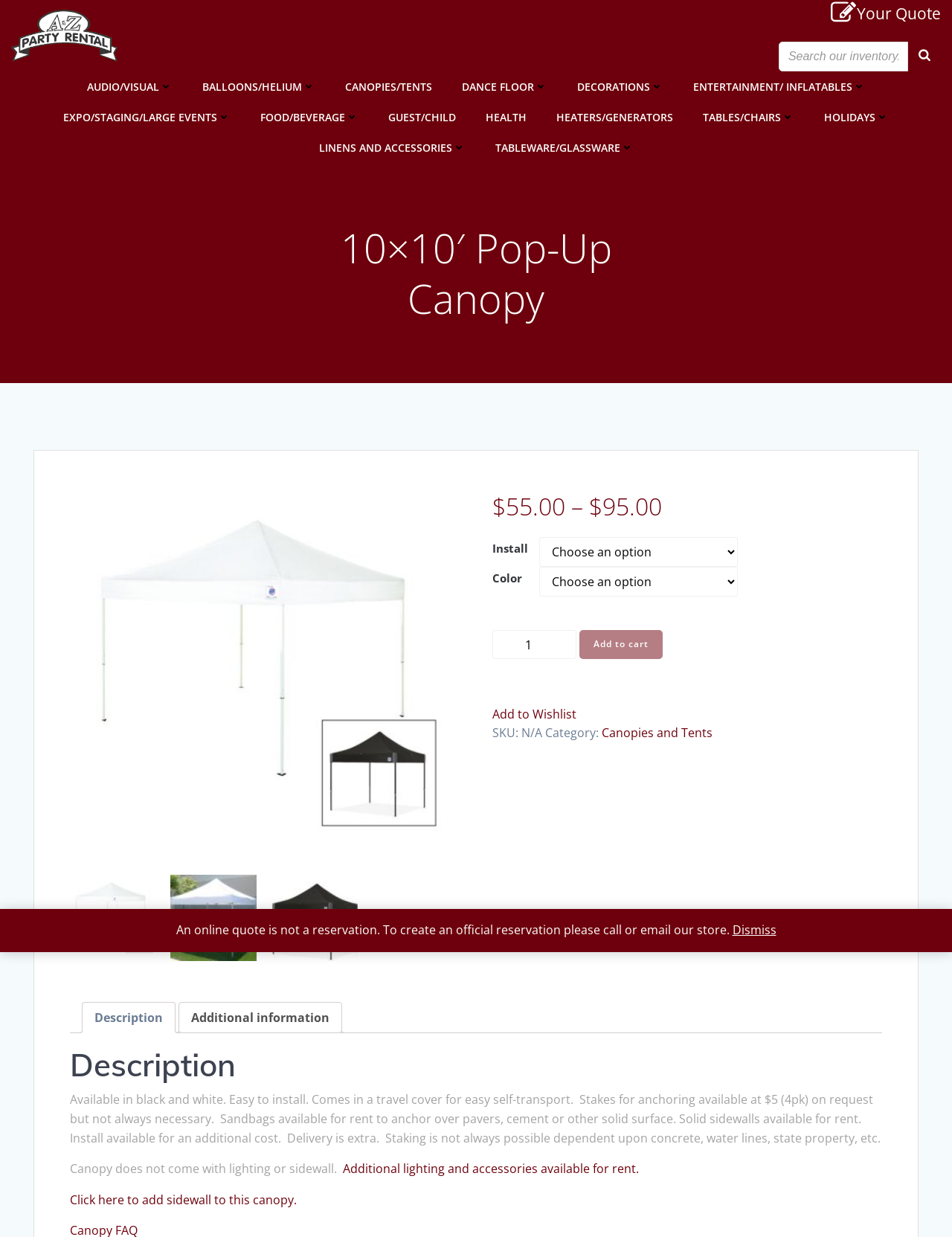Summarize the webpage in an elaborate manner.

This webpage is about a 10x10' Pop-Up Canopy rental service offered by A to Z Party Rental. At the top, there is a navigation menu with links to different categories, such as AUDIO/VISUAL, BALLOONS/HELIUM, and CANOPIES/TENTS. Below the navigation menu, there is a search bar with a textbox and a button.

The main content of the page is about the 10x10' Pop-Up Canopy product. There is a heading with the product name, followed by a brief description and three images. Below the images, there is a pricing section with two prices, $55.00 and $95.00, and a table with options to choose the installation and color of the canopy.

To the right of the pricing section, there is a button to add the product to the cart and a link to add it to the wishlist. Below the button, there is a section with the product's SKU and category information.

Further down the page, there is a tab list with two tabs, Description and Additional information. The Description tab is selected by default and displays a detailed description of the product, including its features and rental options. The Additional information tab is not selected by default, but it can be clicked to display more information about the product.

At the bottom of the page, there is a copyright notice and a disclaimer about online quotes not being reservations. There is also a link to dismiss the disclaimer.